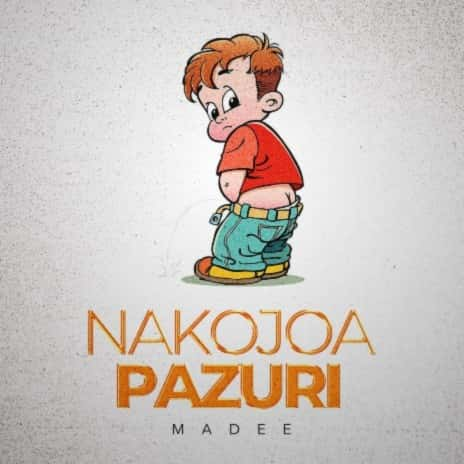Interpret the image and provide an in-depth description.

The image features a playful and colorful illustration of a young boy with a cheerful yet mischievous expression. He has short brown hair and is wearing a bright red shirt, alongside loose-fitting blue pants that are slightly sagging, revealing a hint of his lower back. The design has a charming cartoonish style, engaging the viewer with its vibrant colors and whimsical character. 

Below the illustration, the words "NAKOJOA PAZURI" are prominently displayed in bold, eye-catching orange letters, emphasizing the title, while "MADEE" appears in a smaller font beneath it, indicating the artist's name. This artwork accompanies the song "Nakojoa Pazuri," suggesting a lighthearted theme that is both fun and inviting, reflecting the essence of the music piece it represents.